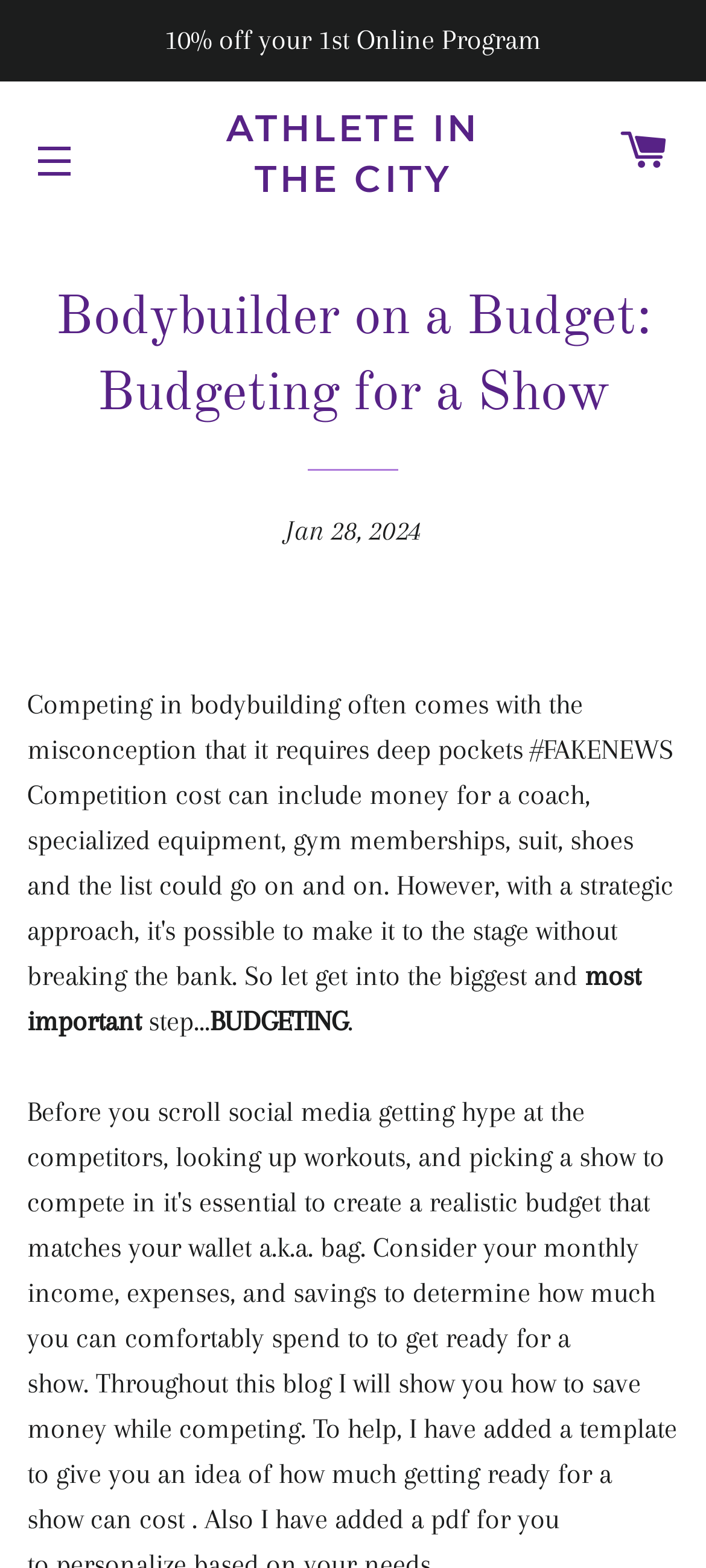Construct a thorough caption encompassing all aspects of the webpage.

The webpage appears to be an article or blog post titled "Bodybuilder on a Budget: Budgeting for a Show" on a website called "Athlete in the City". At the top of the page, there is a promotional link offering "10% off your 1st Online Program". Below this, there is a navigation menu with a "SITE NAVIGATION" button and a link to the website's main page, "ATHLETE IN THE CITY". To the right of this, there is a "CART" link.

The main content of the page is divided into sections. The title of the article, "Bodybuilder on a Budget: Budgeting for a Show", is displayed prominently in a heading. Below this, there is a horizontal separator line. The article's publication date, "Jan 28, 2024", is displayed below the separator.

The main text of the article begins with a few sentences, including the phrases "most important", "step...", and "BUDGETING". The text appears to be discussing the importance of budgeting for bodybuilding competitions.